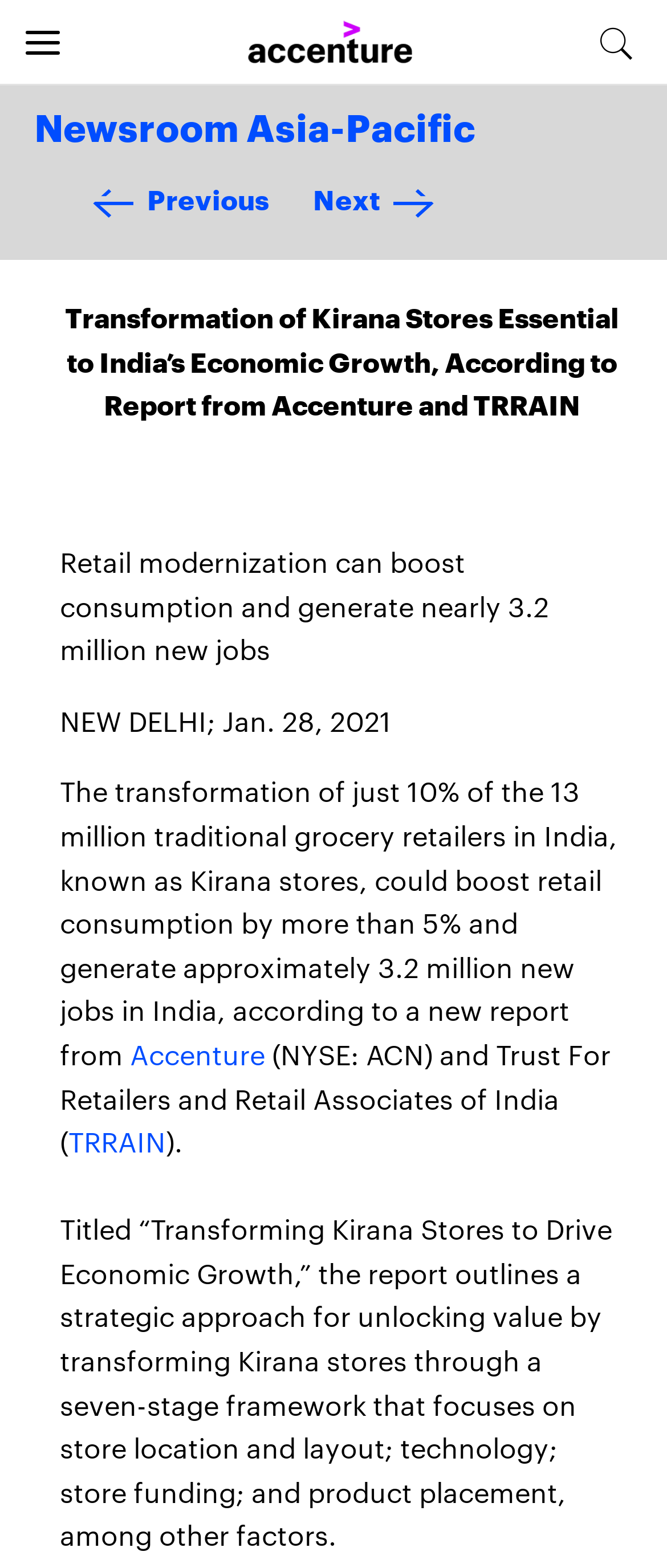Answer with a single word or phrase: 
What is the percentage of retail consumption that can be boosted?

5%